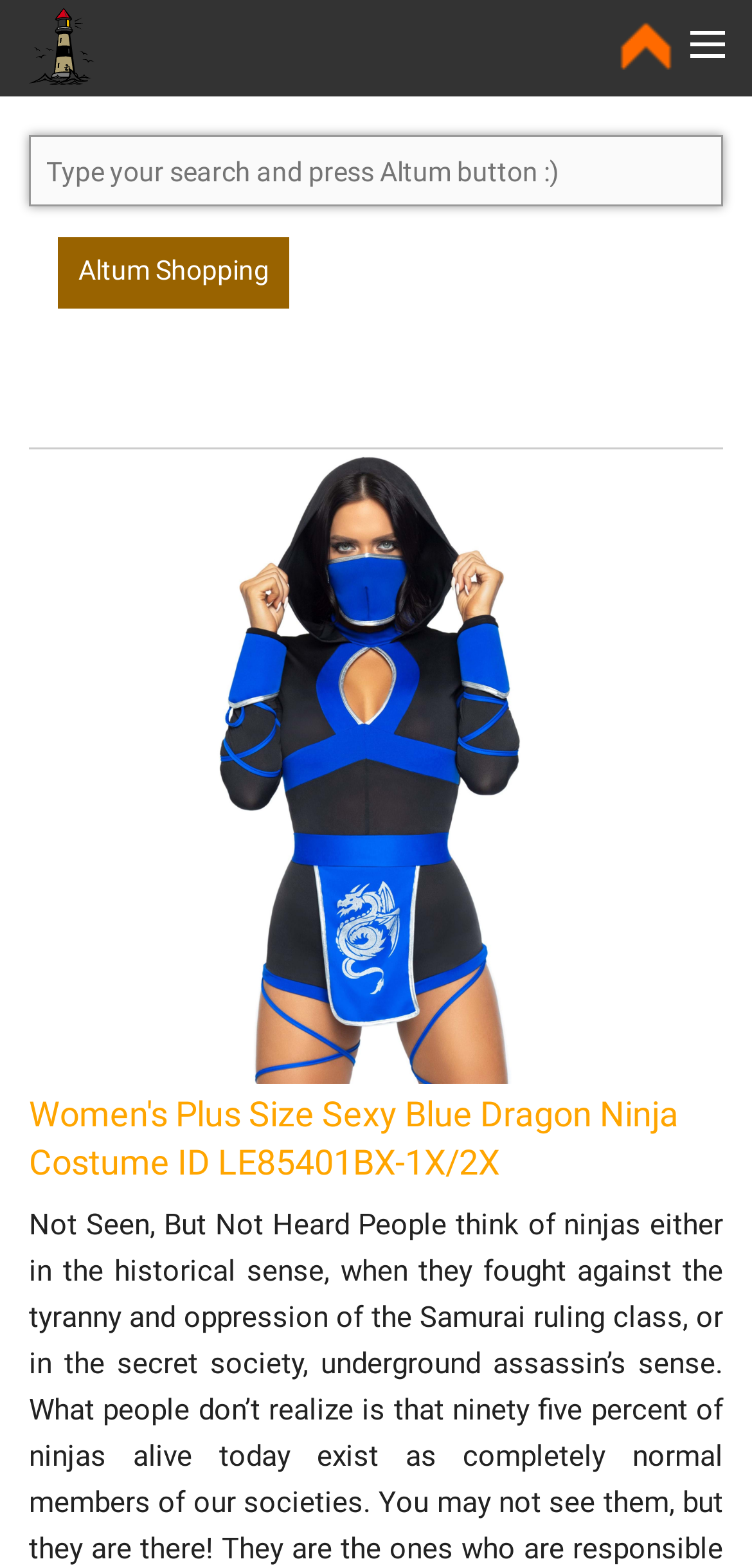What is the product name?
Look at the screenshot and give a one-word or phrase answer.

Women's Plus Size Sexy Blue Dragon Ninja Costume